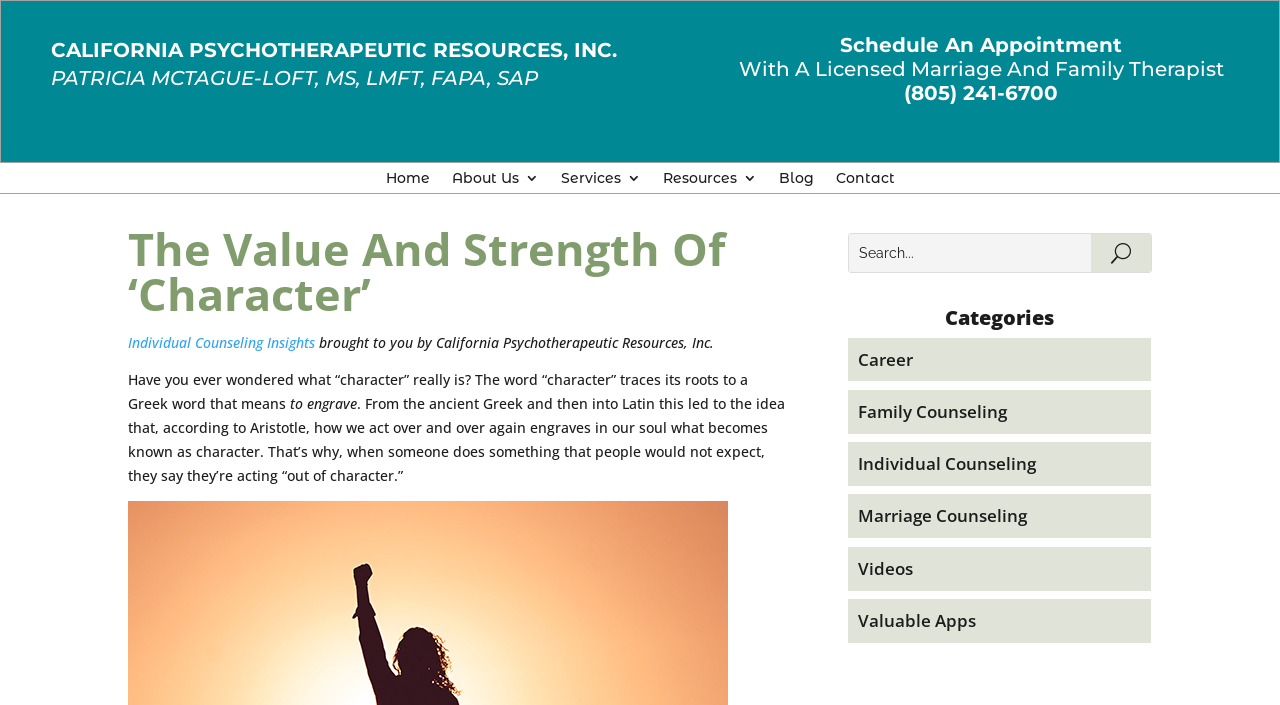Identify the bounding box for the UI element described as: "About Us". Ensure the coordinates are four float numbers between 0 and 1, formatted as [left, top, right, bottom].

[0.353, 0.243, 0.421, 0.274]